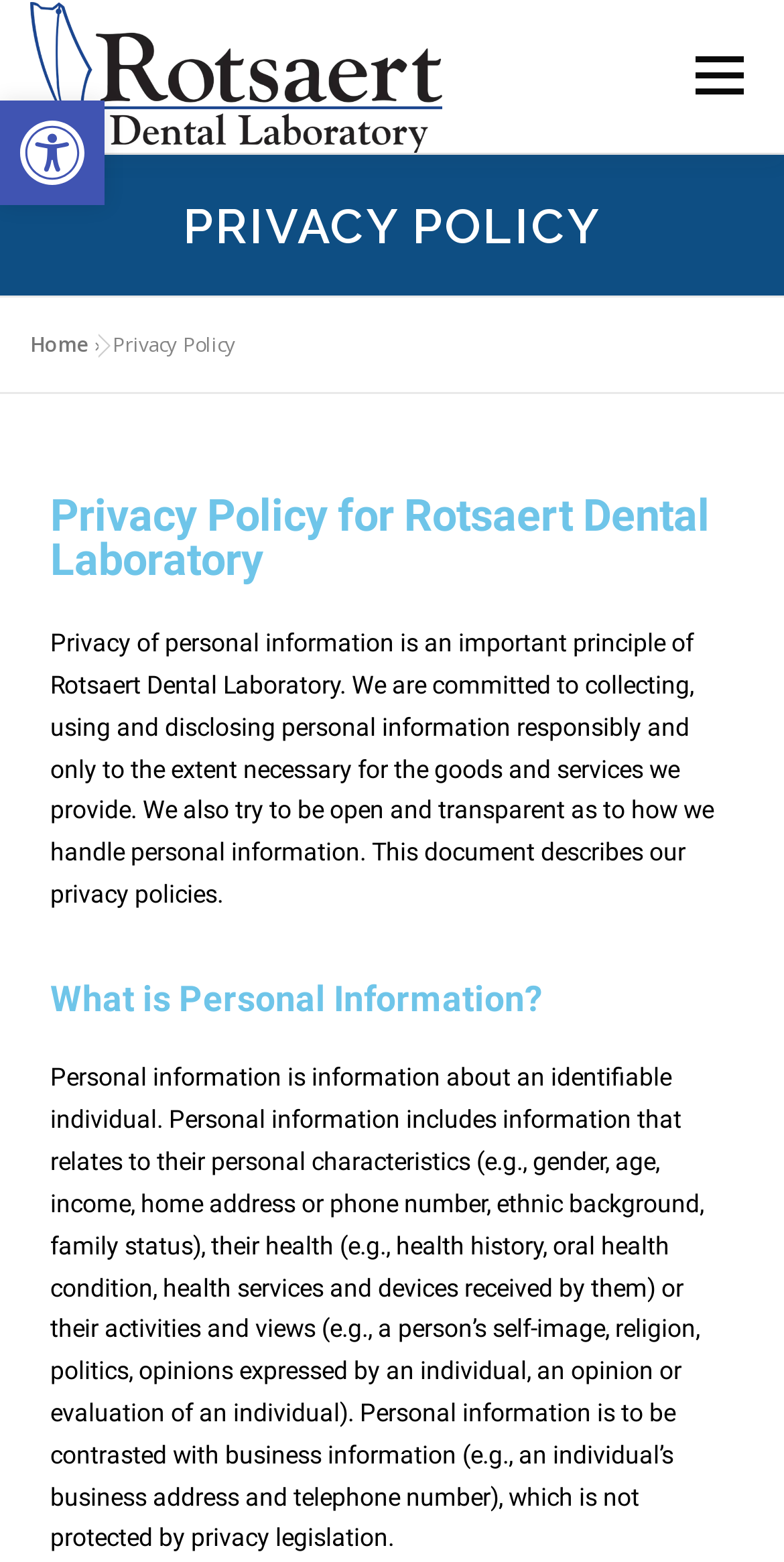Based on the image, provide a detailed and complete answer to the question: 
What is the name of the dental laboratory?

I found the answer by looking at the logo link 'Rotsaert Logo Main' and its corresponding image, which suggests that the webpage is related to Rotsaert Dental Laboratory.